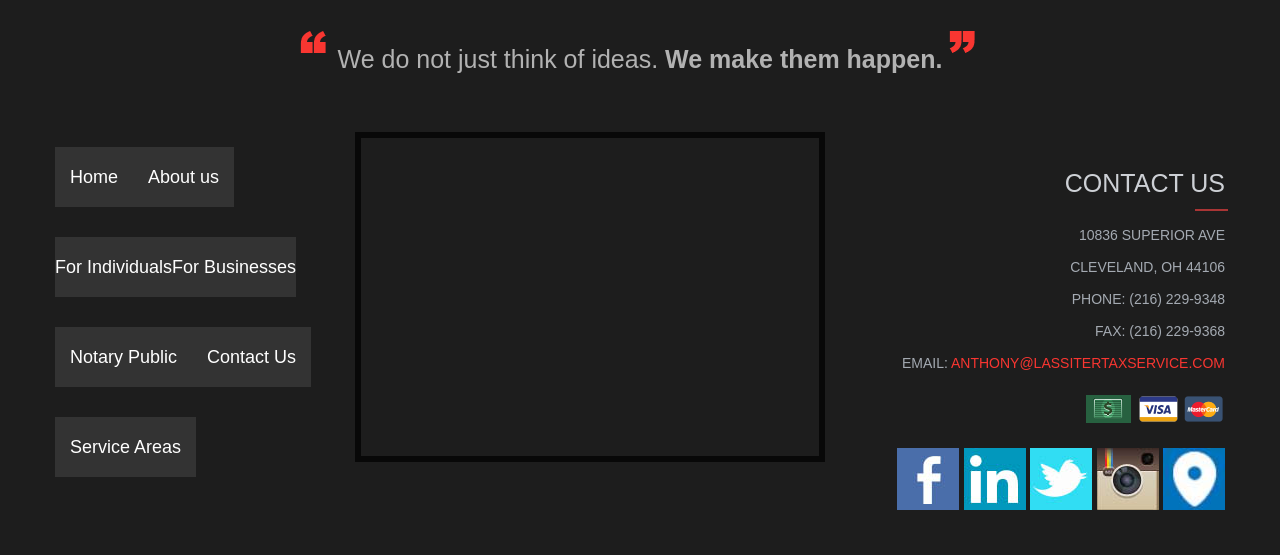Determine the bounding box coordinates for the clickable element required to fulfill the instruction: "View the '10 Powerful Tips to Manifest a Guy To Like You' article". Provide the coordinates as four float numbers between 0 and 1, i.e., [left, top, right, bottom].

None